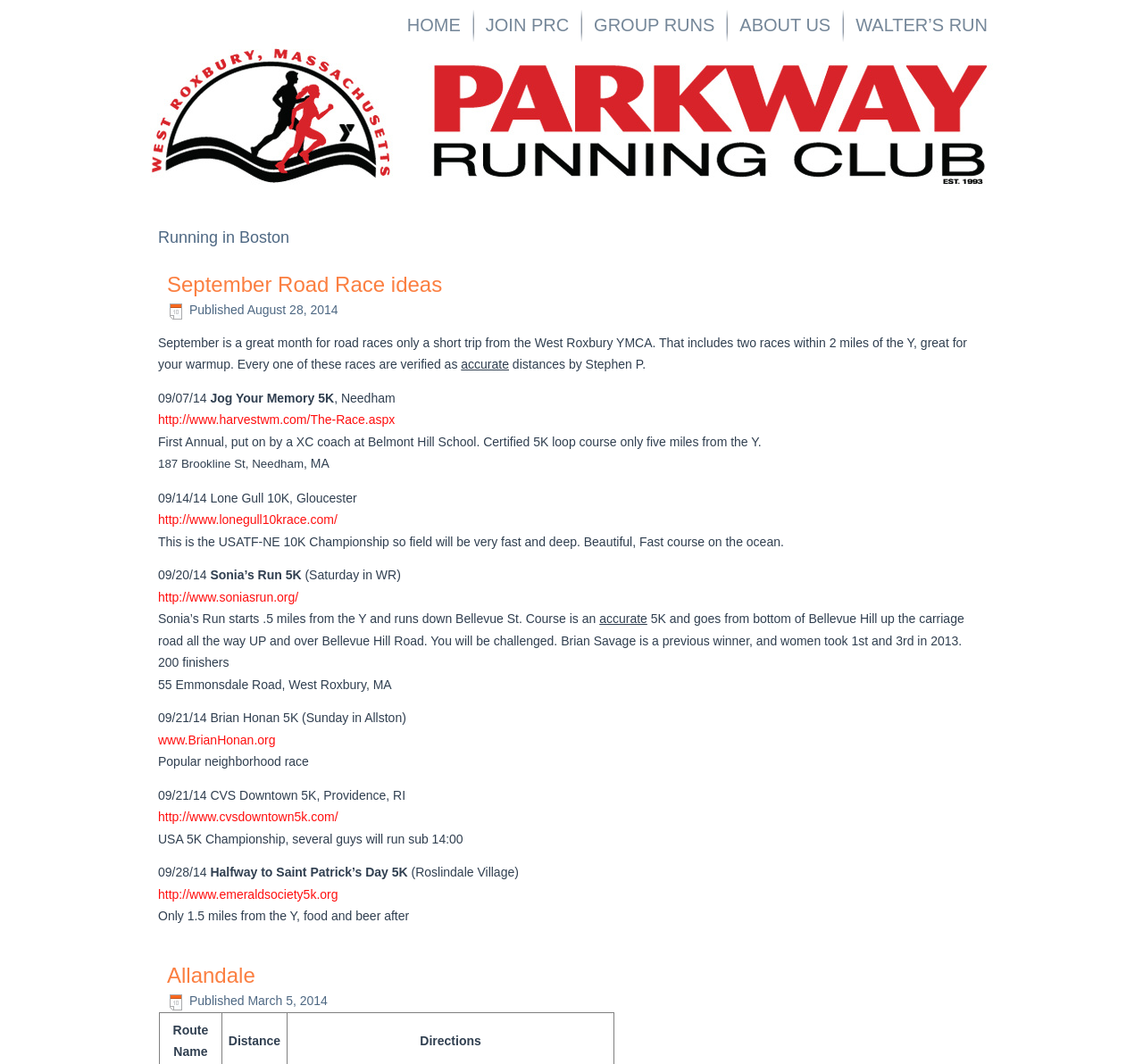Determine the main headline of the webpage and provide its text.

September Road Race ideas